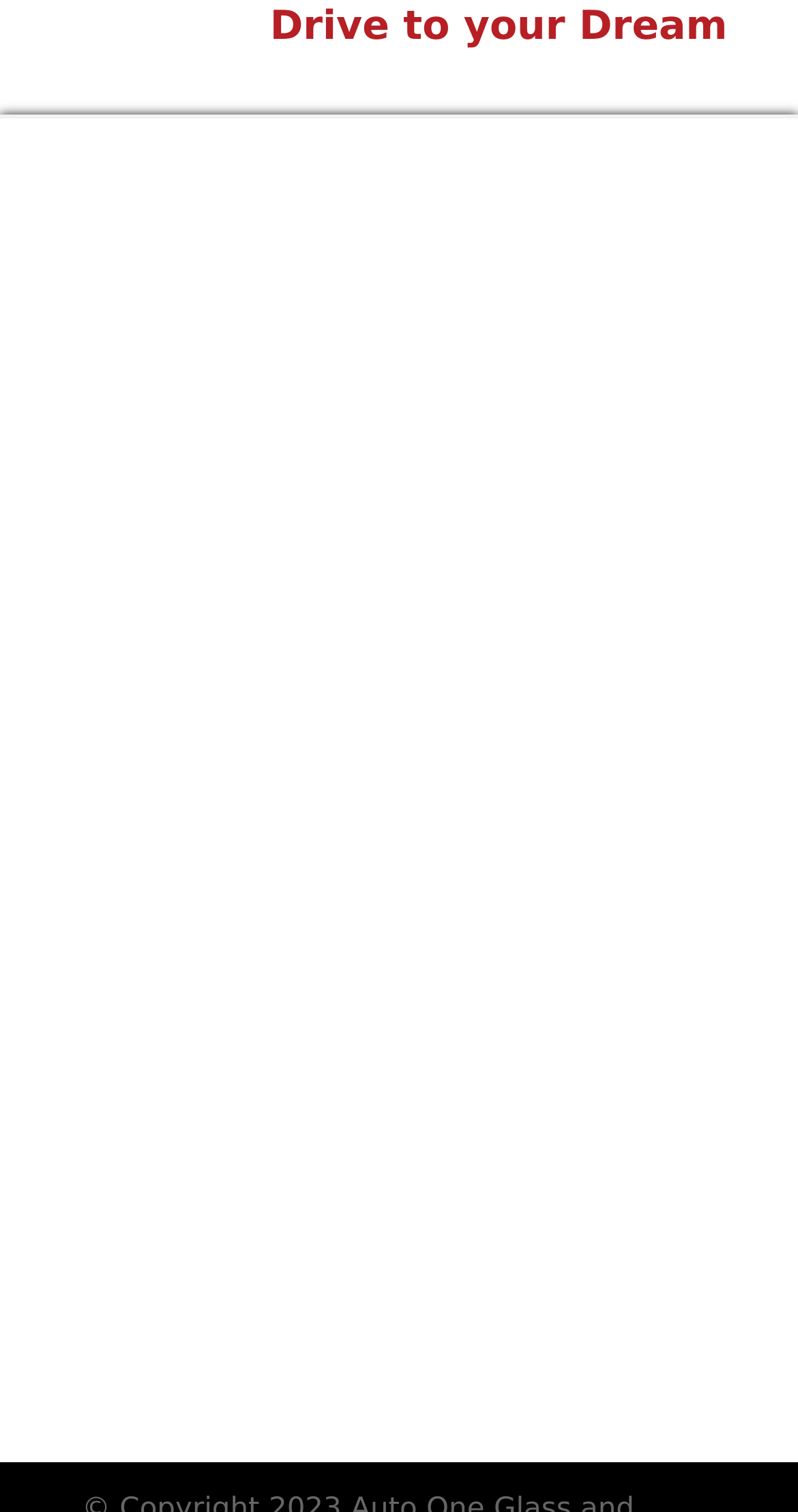Please find the bounding box coordinates of the element that needs to be clicked to perform the following instruction: "View Corporate History". The bounding box coordinates should be four float numbers between 0 and 1, represented as [left, top, right, bottom].

[0.077, 0.334, 0.396, 0.355]